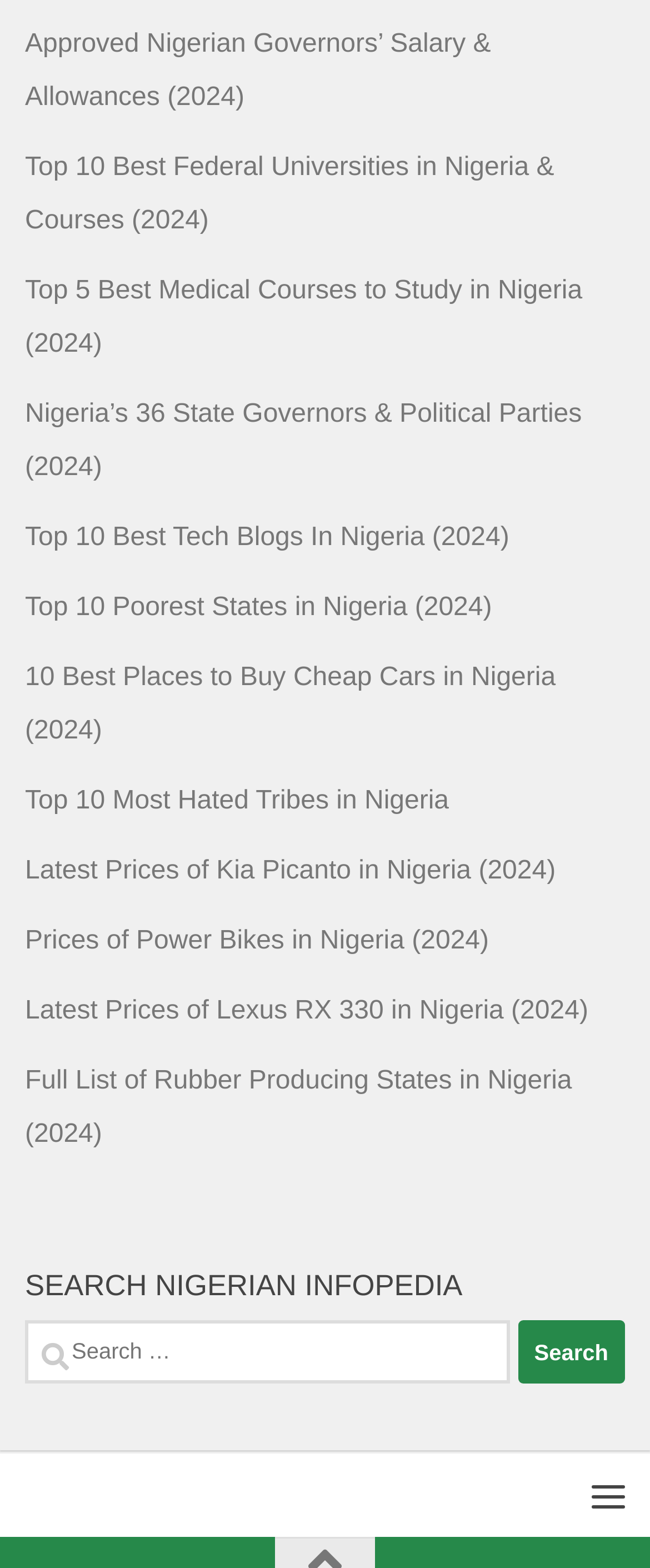What is the purpose of the search bar?
Using the details shown in the screenshot, provide a comprehensive answer to the question.

The search bar is located at the bottom of the webpage, accompanied by a 'Search for:' label and a 'Search' button. Its purpose is to allow users to search for specific information within the webpage or the website.